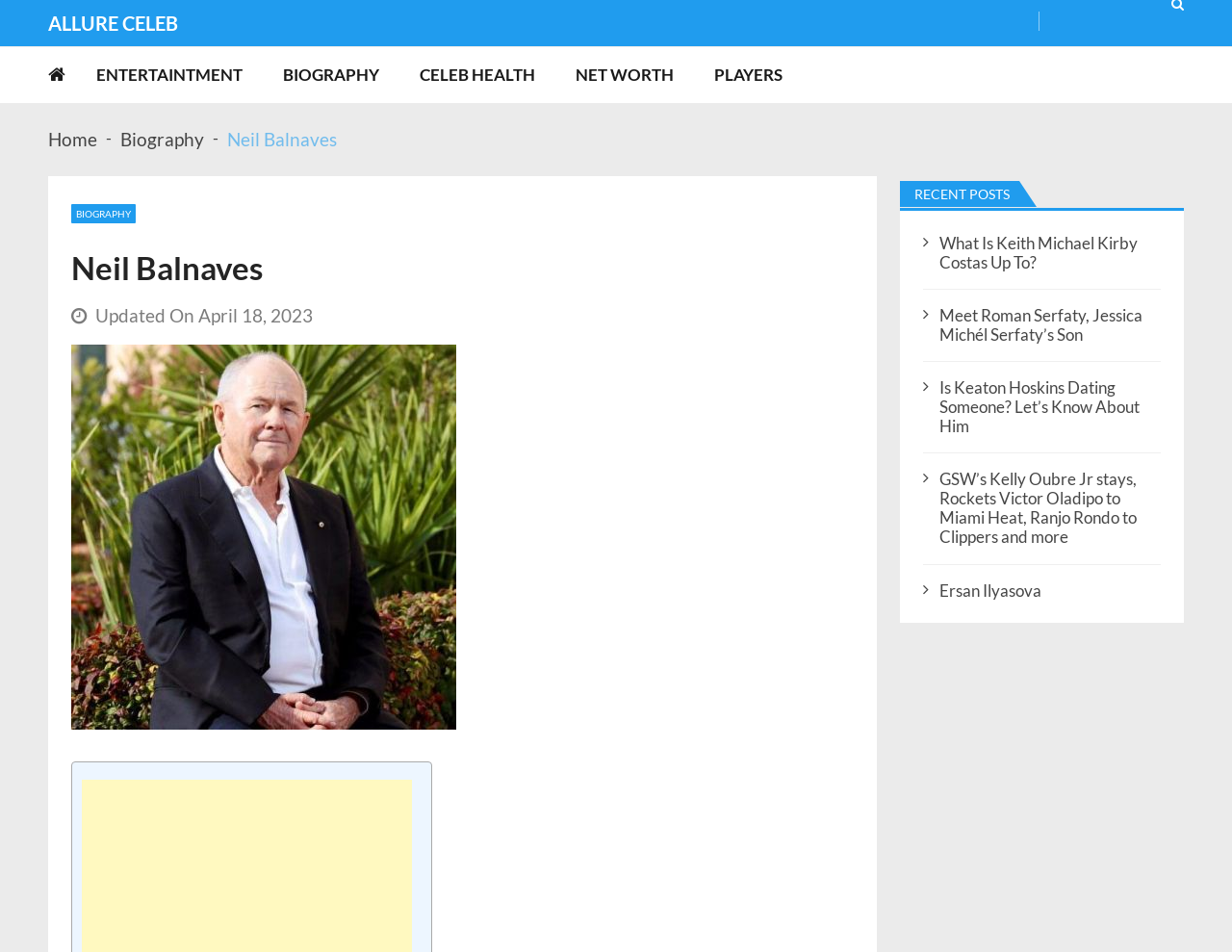Could you determine the bounding box coordinates of the clickable element to complete the instruction: "Search for a celebrity"? Provide the coordinates as four float numbers between 0 and 1, i.e., [left, top, right, bottom].

[0.851, 0.003, 0.896, 0.05]